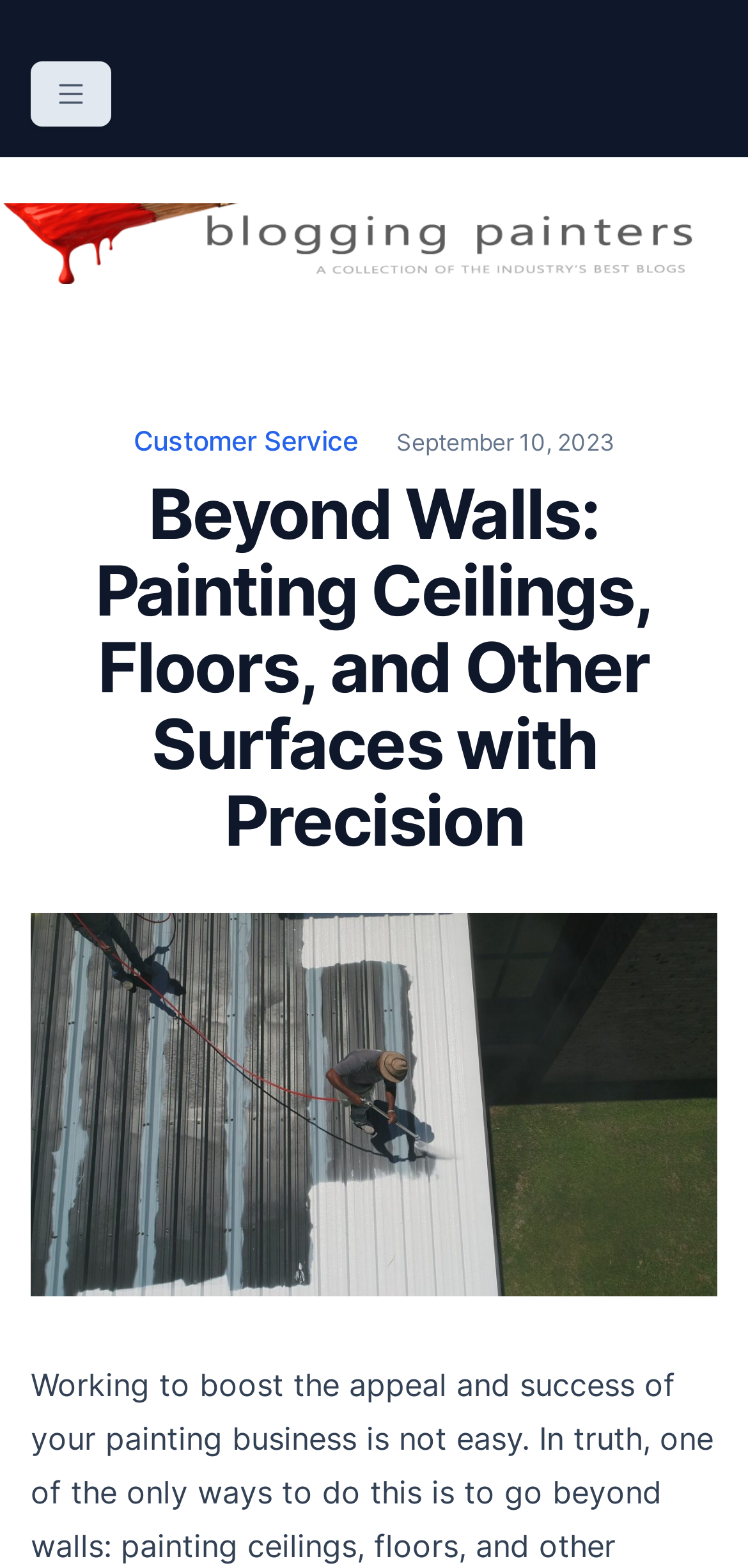Use a single word or phrase to answer the question: 
What is the logo of the website?

Blogging Painters